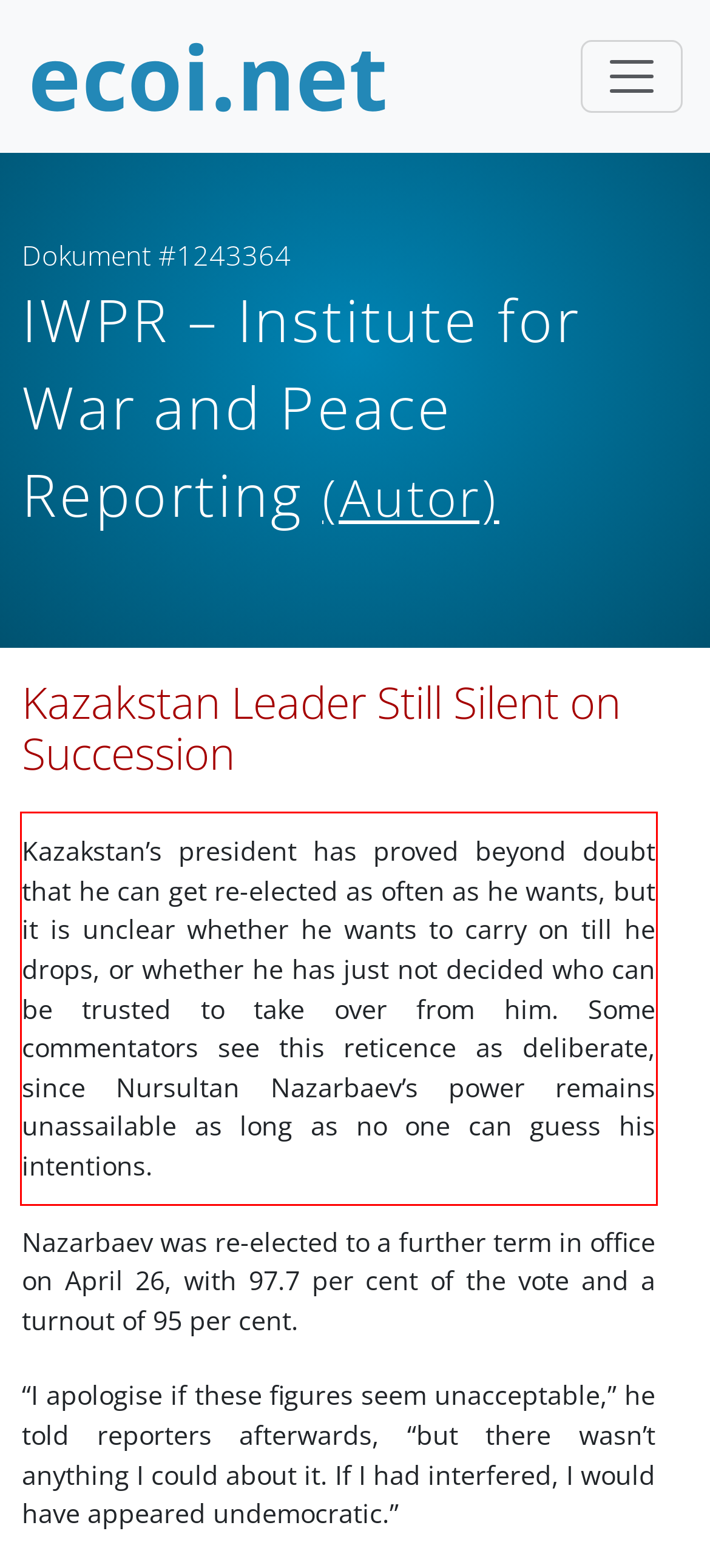You have a screenshot of a webpage with a UI element highlighted by a red bounding box. Use OCR to obtain the text within this highlighted area.

Kazakstan’s president has proved beyond doubt that he can get re-elected as often as he wants, but it is unclear whether he wants to carry on till he drops, or whether he has just not decided who can be trusted to take over from him. Some commentators see this reticence as deliberate, since Nursultan Nazarbaev’s power remains unassailable as long as no one can guess his intentions.